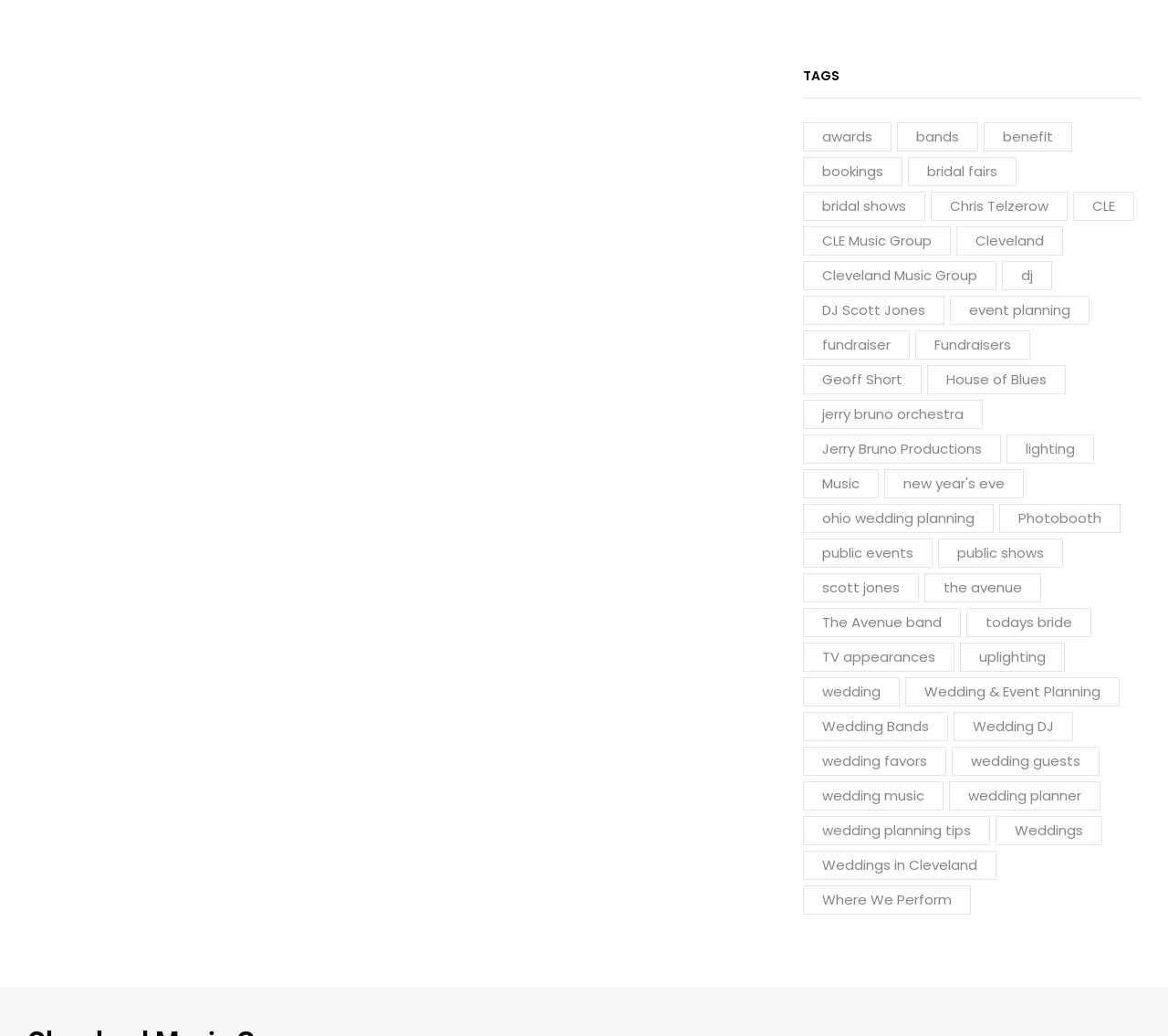What is the topic of the link with the most items?
Answer with a single word or short phrase according to what you see in the image.

Wedding & Event Planning